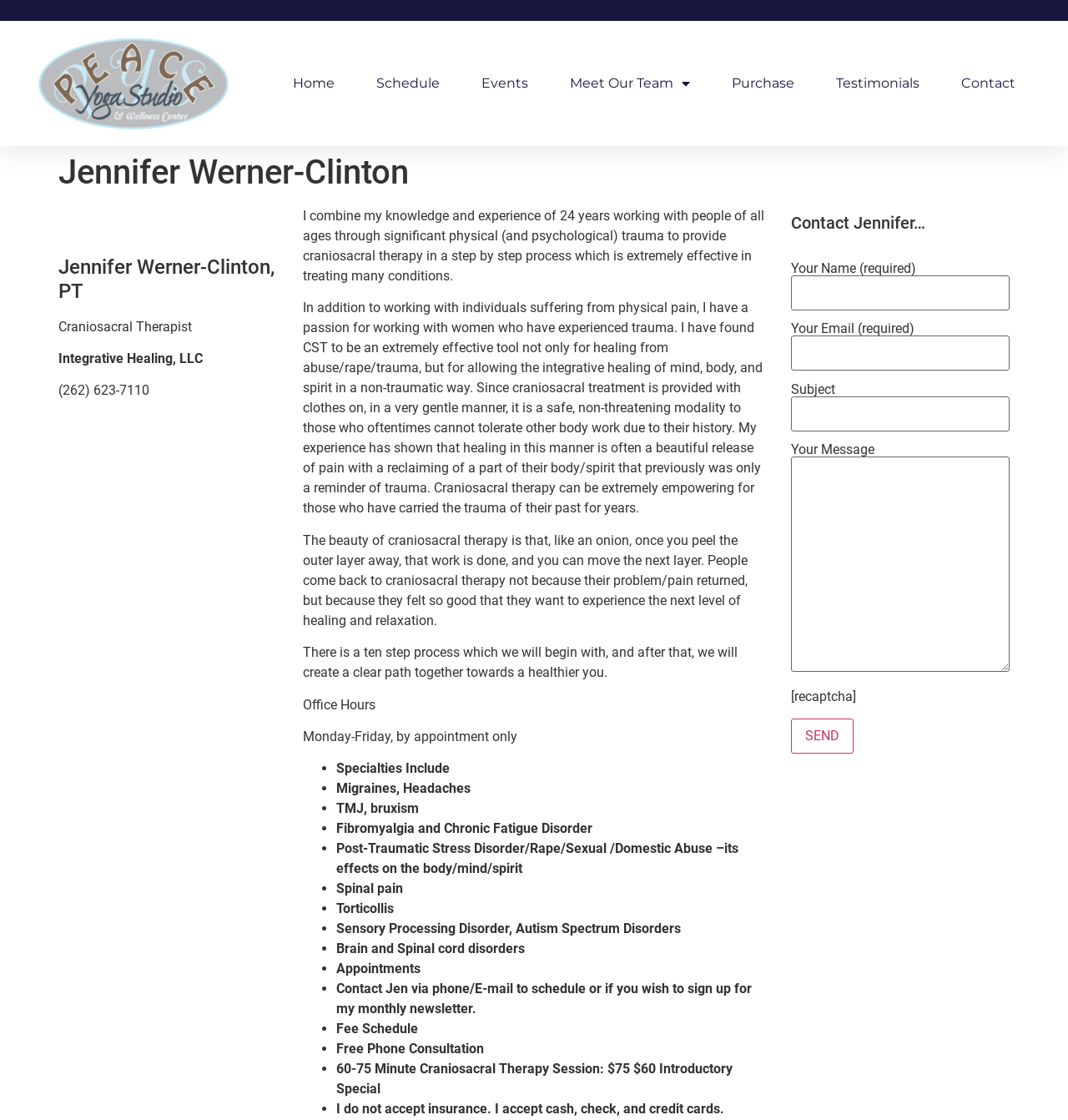Please determine the bounding box coordinates, formatted as (top-left x, top-left y, bottom-right x, bottom-right y), with all values as floating point numbers between 0 and 1. Identify the bounding box of the region described as: Events

[0.451, 0.057, 0.495, 0.092]